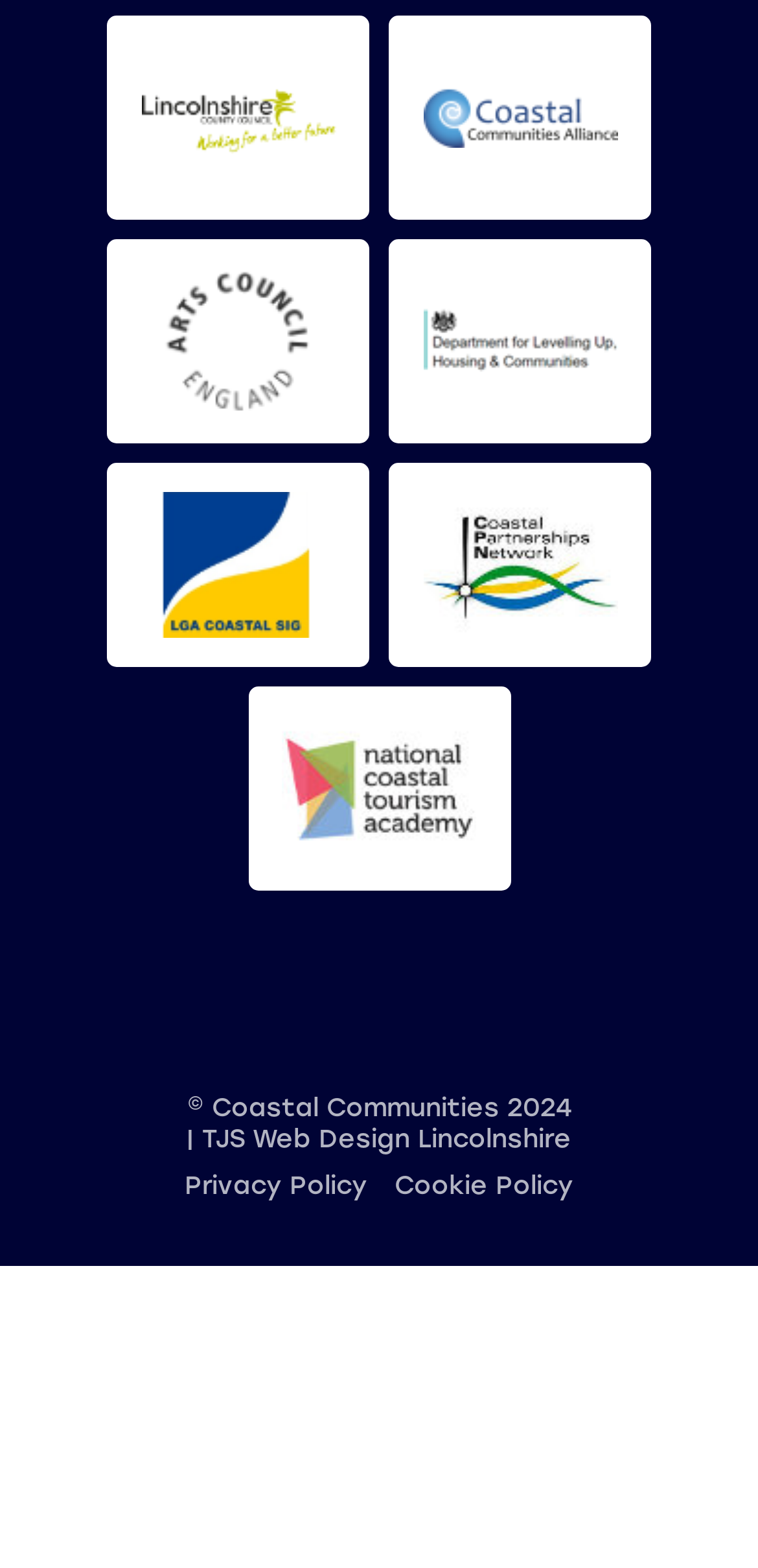Extract the bounding box coordinates of the UI element described: "Web Design Lincolnshire". Provide the coordinates in the format [left, top, right, bottom] with values ranging from 0 to 1.

[0.333, 0.717, 0.754, 0.736]